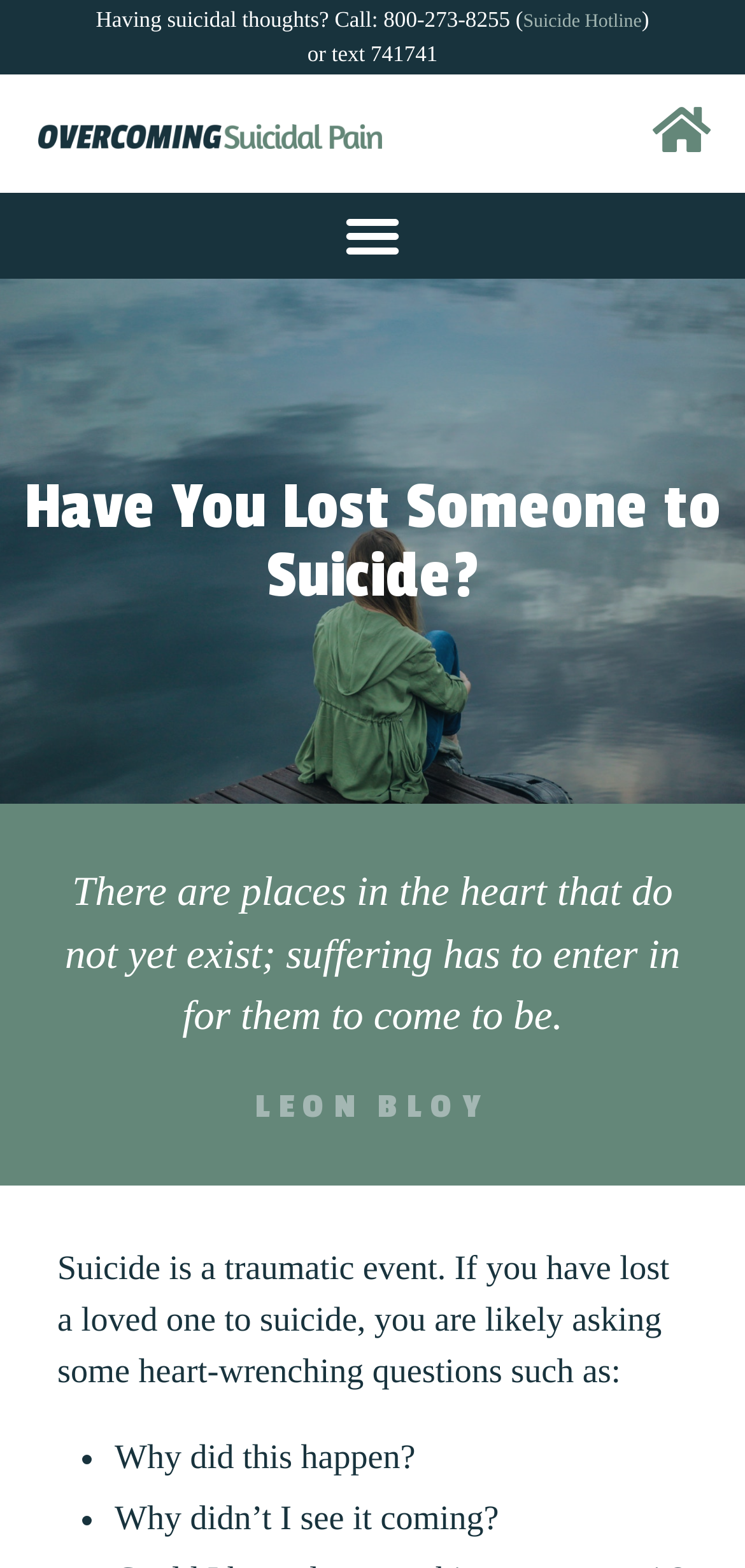Please determine the bounding box of the UI element that matches this description: Menu. The coordinates should be given as (top-left x, top-left y, bottom-right x, bottom-right y), with all values between 0 and 1.

[0.442, 0.124, 0.558, 0.178]